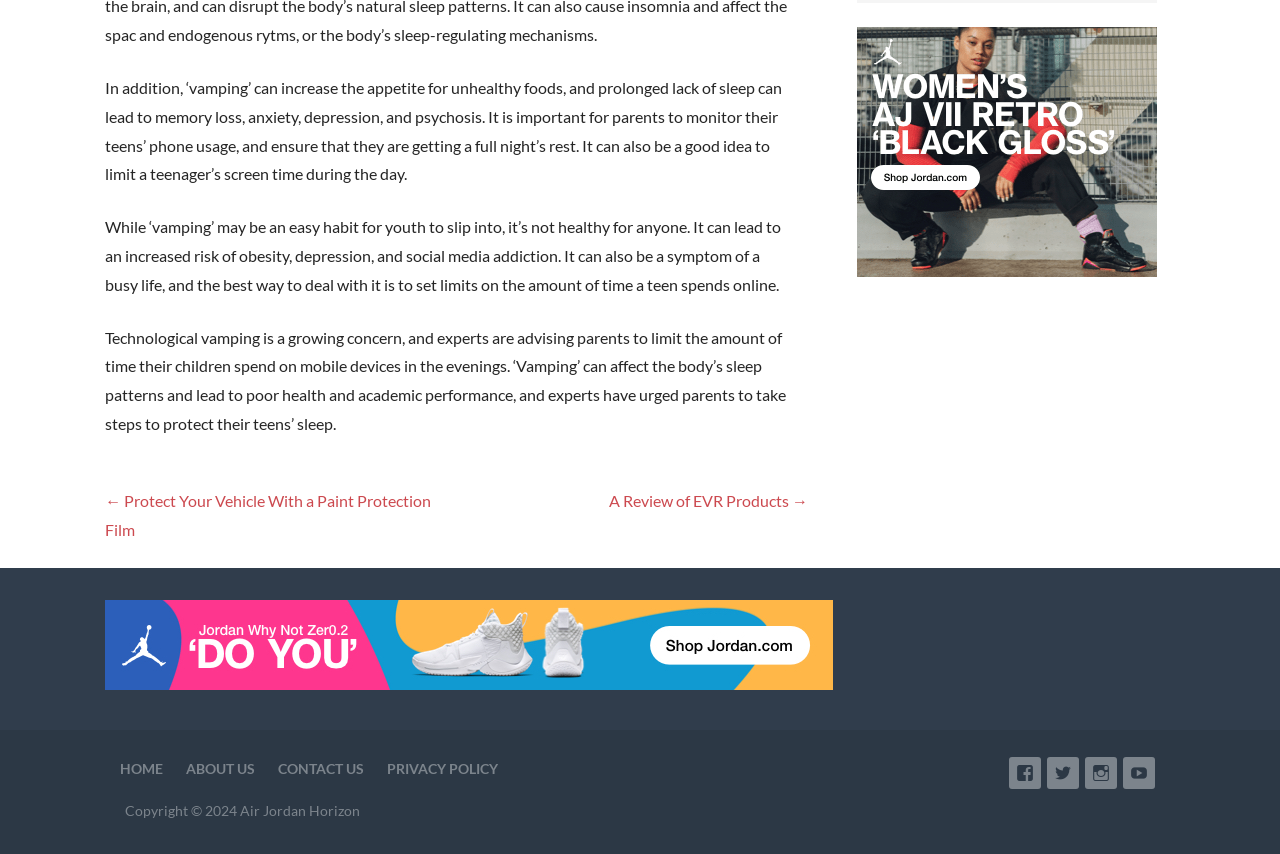What is technological vamping?
Refer to the image and provide a thorough answer to the question.

Based on the text, technological vamping refers to the habit of using mobile devices excessively, especially in the evenings, which can lead to poor health, academic performance, and other negative effects.